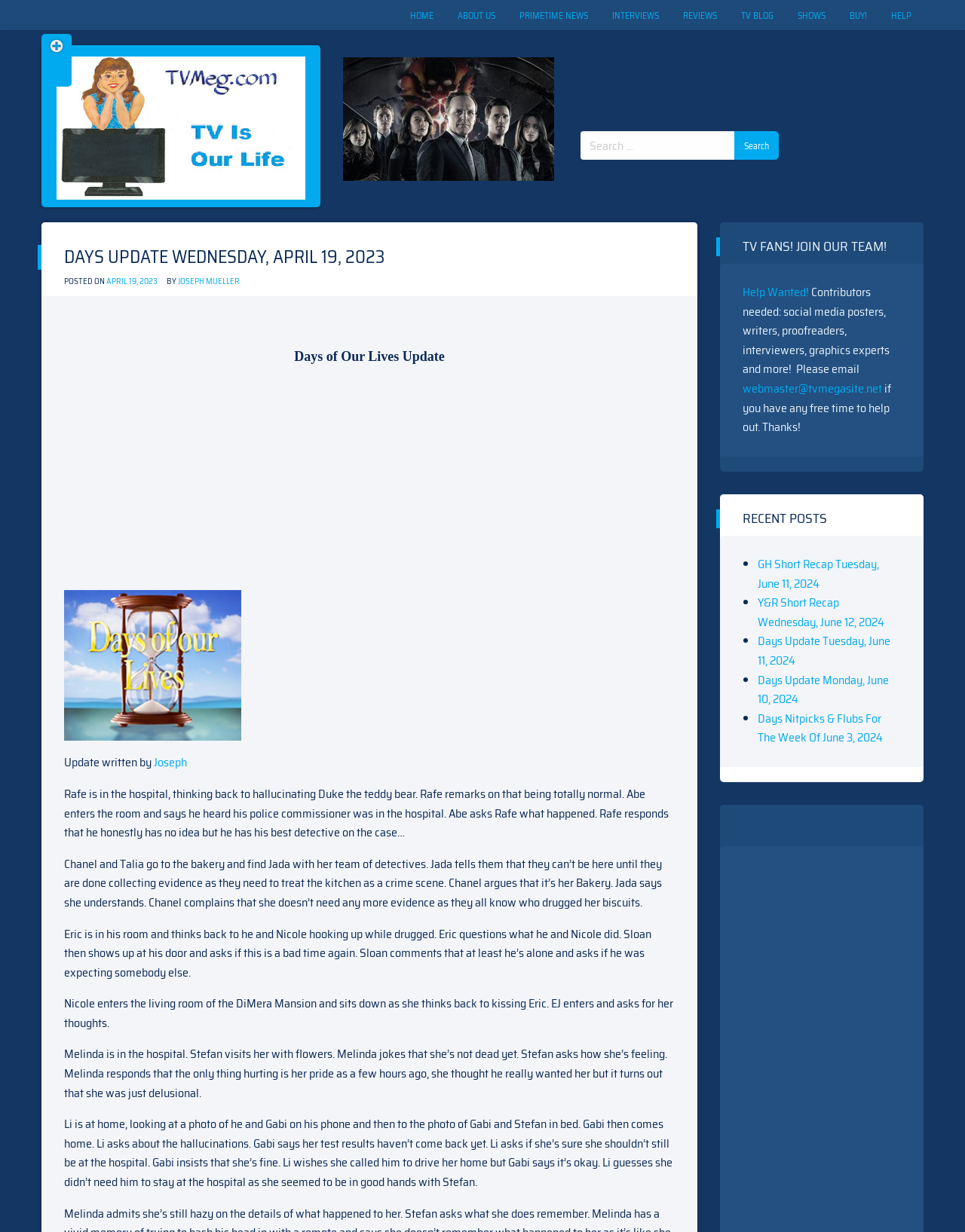Locate the bounding box coordinates of the element that needs to be clicked to carry out the instruction: "Search for something". The coordinates should be given as four float numbers ranging from 0 to 1, i.e., [left, top, right, bottom].

[0.602, 0.106, 0.761, 0.13]